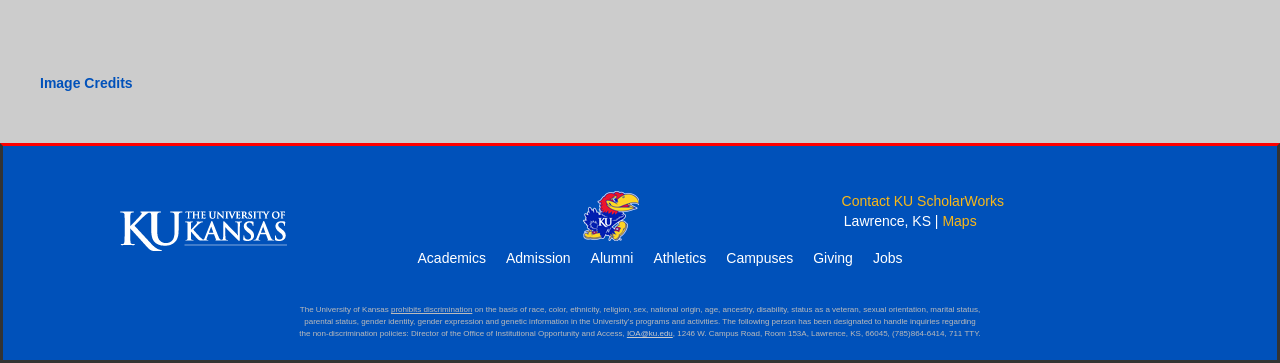Could you indicate the bounding box coordinates of the region to click in order to complete this instruction: "Contact KU ScholarWorks".

[0.657, 0.533, 0.784, 0.577]